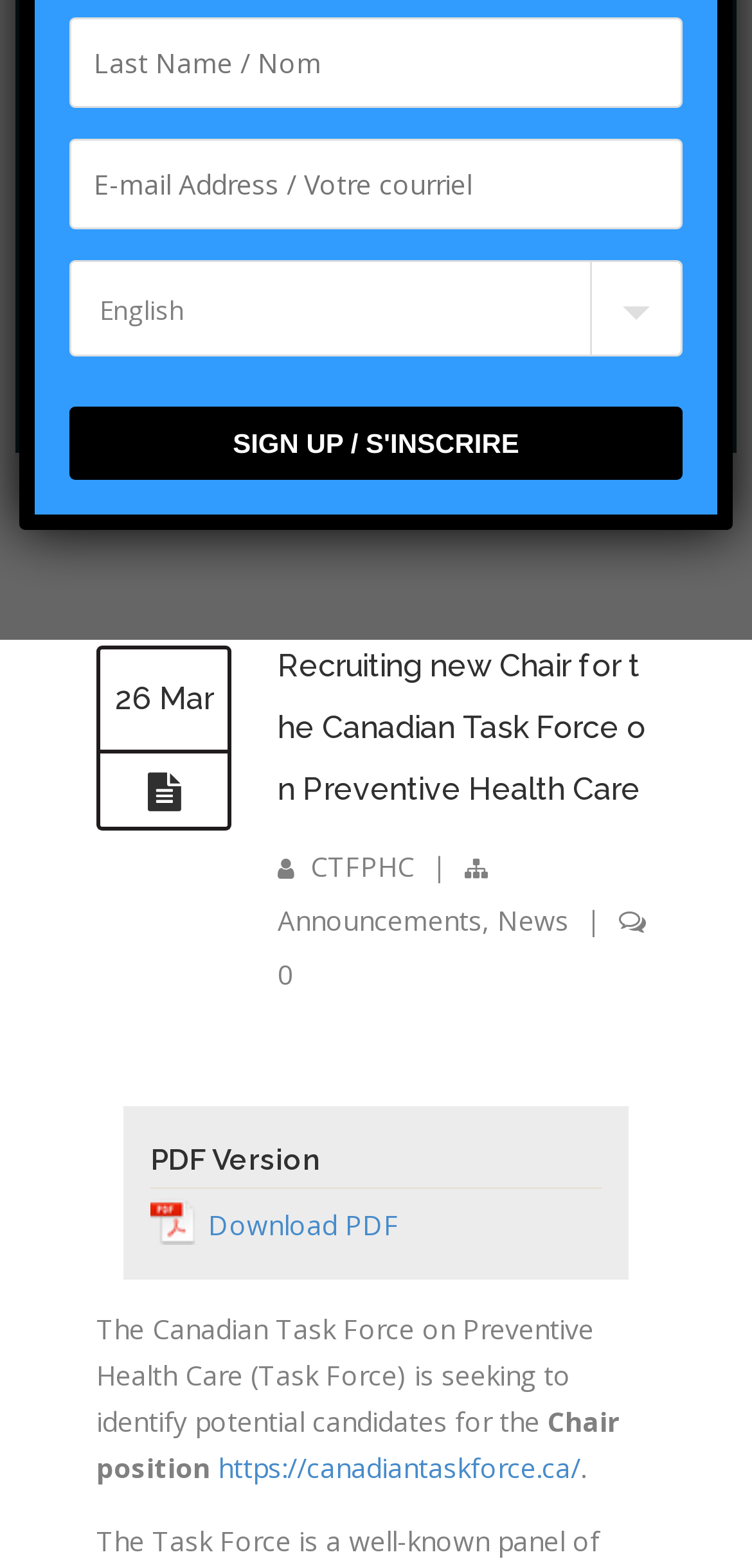From the webpage screenshot, predict the bounding box of the UI element that matches this description: "News".

[0.662, 0.575, 0.756, 0.598]